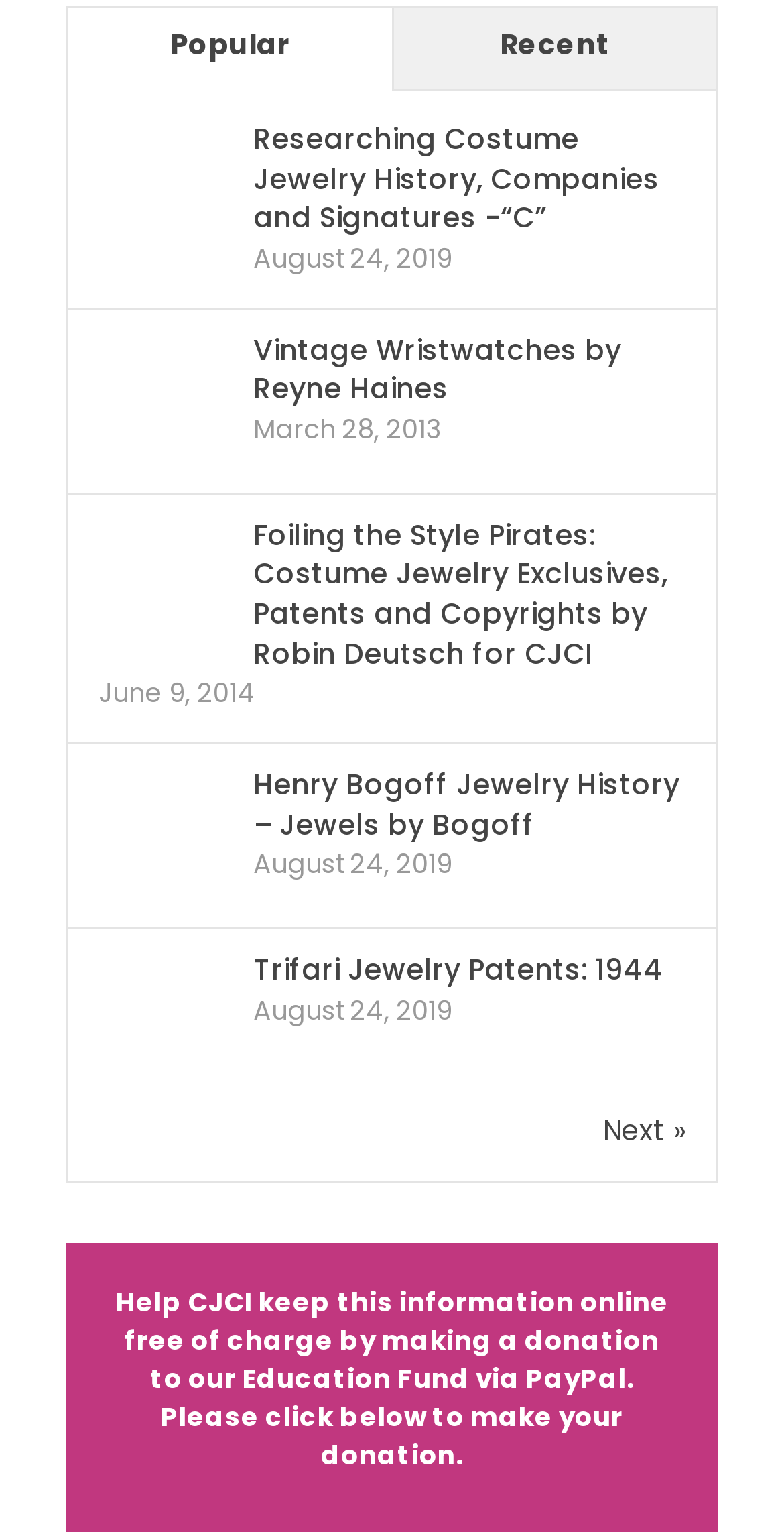Locate the bounding box coordinates of the segment that needs to be clicked to meet this instruction: "Read 'Researching Costume Jewelry History, Companies and Signatures -“C”'".

[0.323, 0.077, 0.841, 0.155]